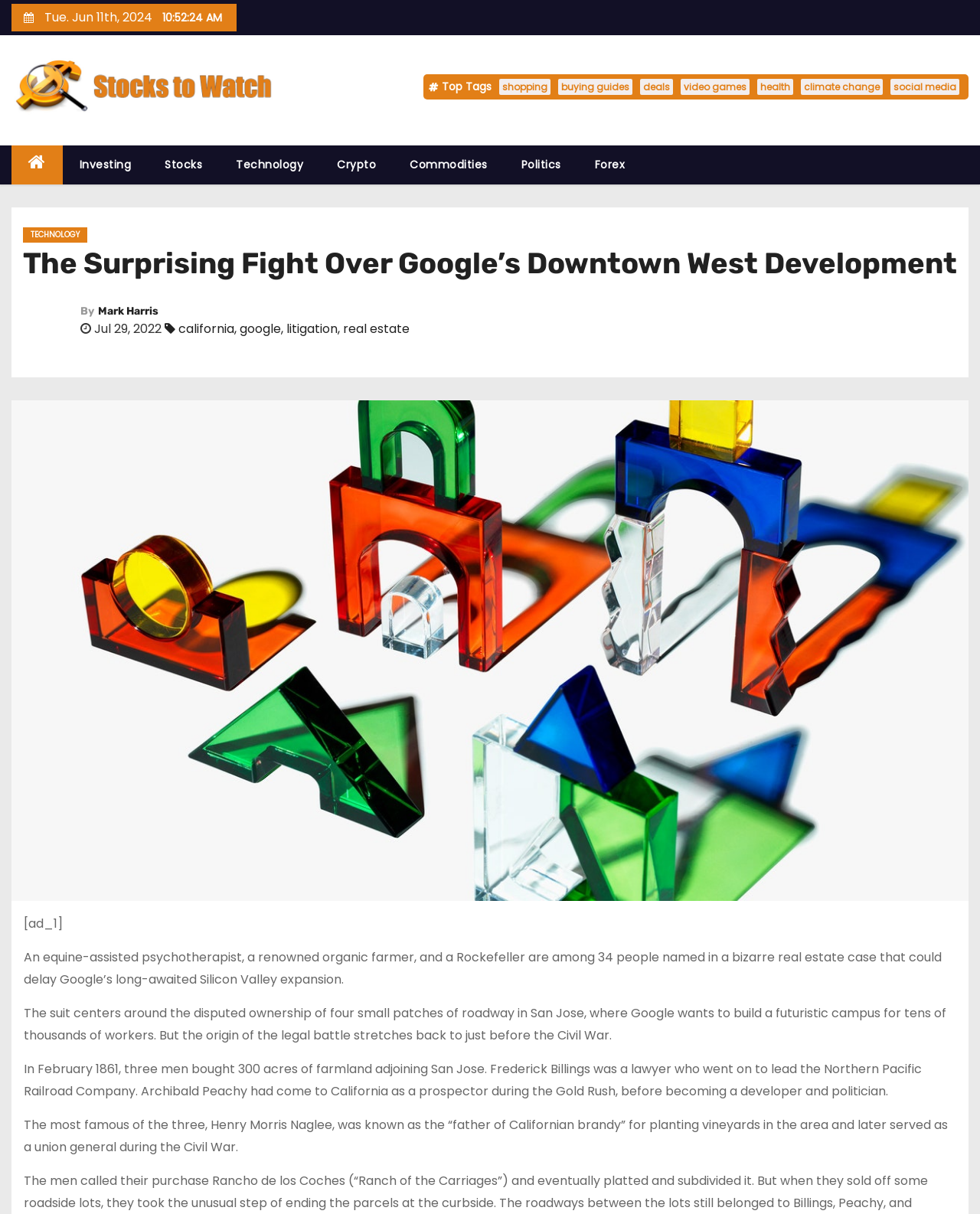What is the topic of the article? Observe the screenshot and provide a one-word or short phrase answer.

Google's Downtown West Development